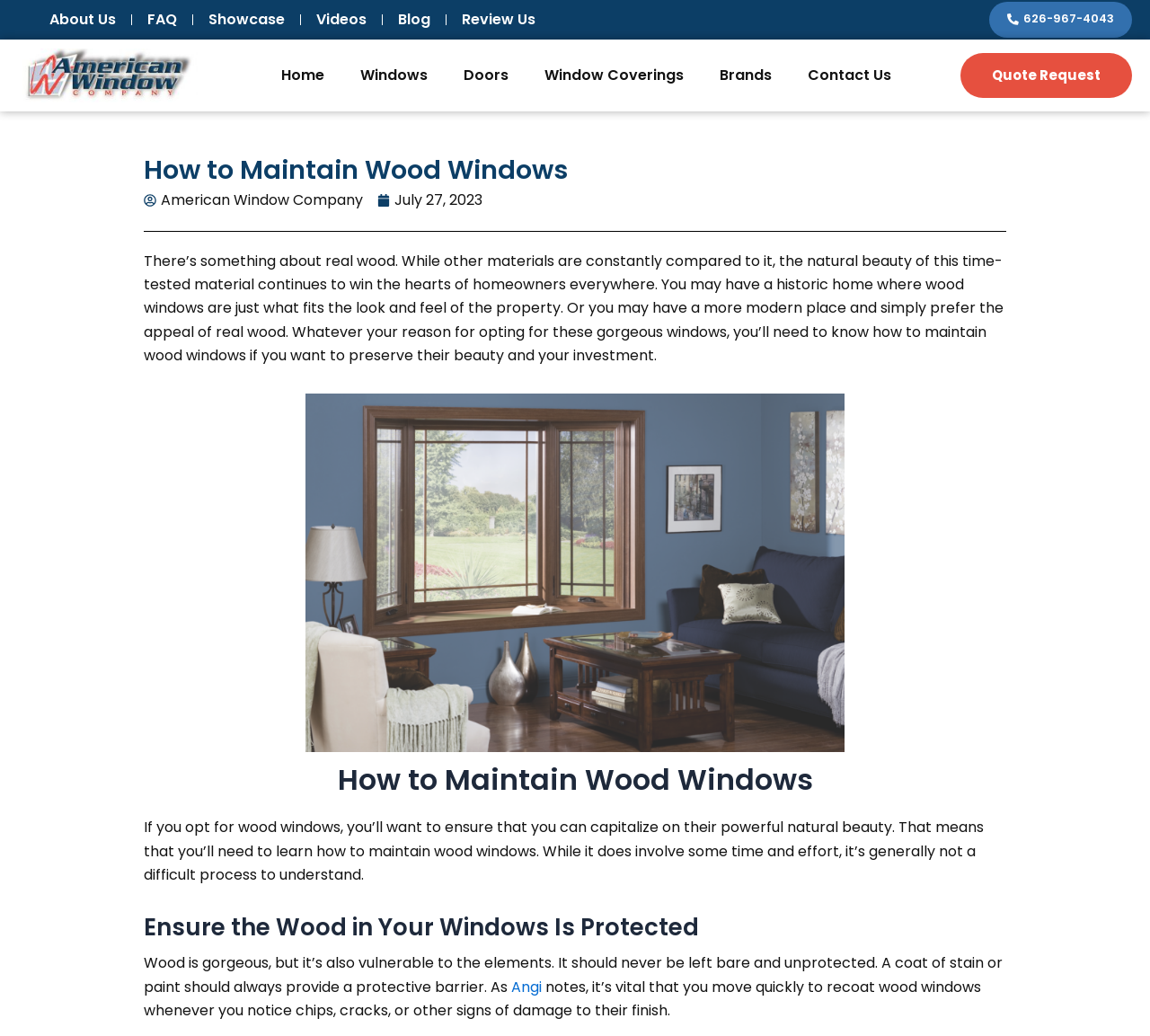What is the material being discussed in the article?
Provide a fully detailed and comprehensive answer to the question.

I determined the material being discussed by reading the article's content, which mentions 'real wood' and 'wood windows' multiple times, indicating that the material being discussed is wood.